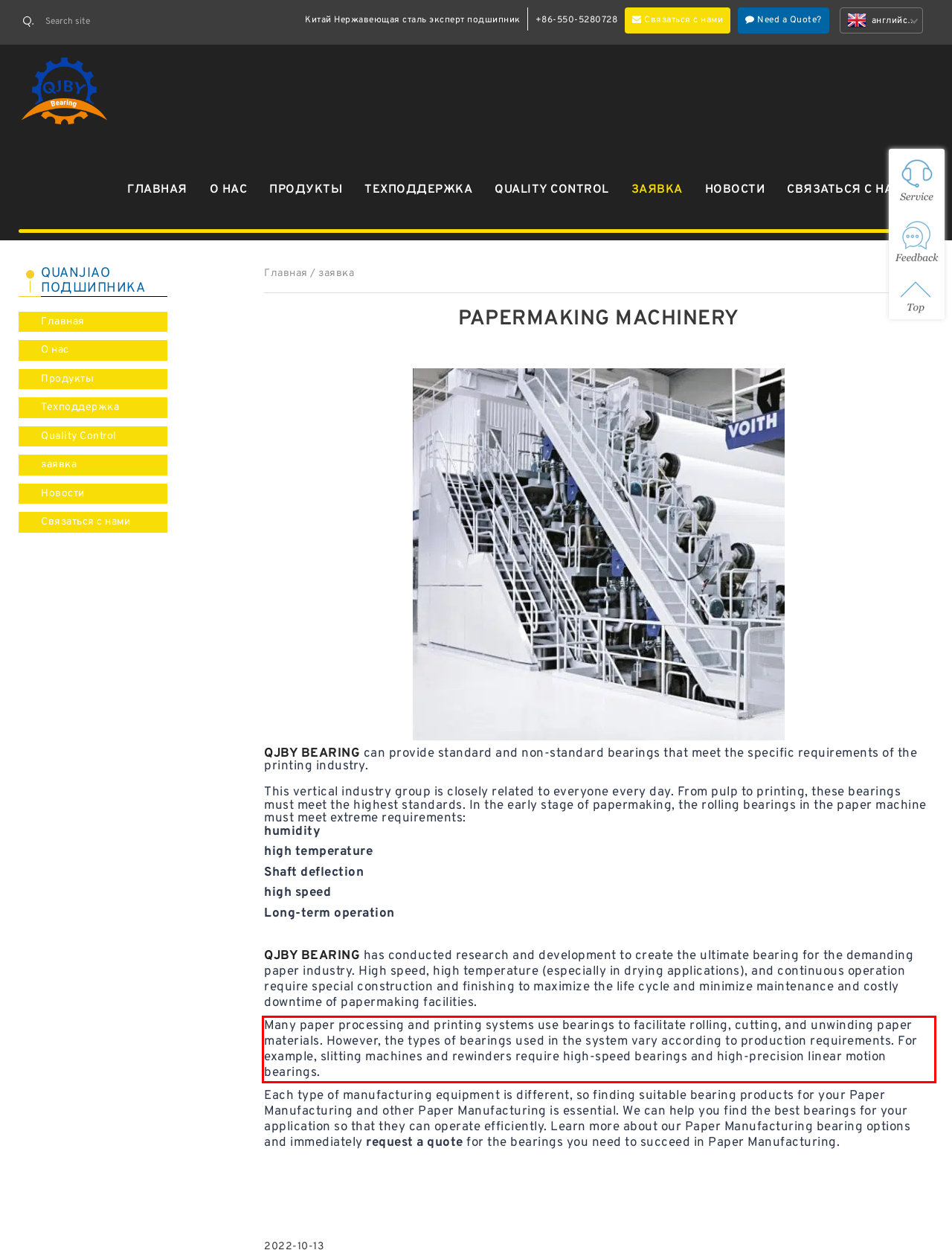You have a screenshot of a webpage with a red bounding box. Identify and extract the text content located inside the red bounding box.

Many paper processing and printing systems use bearings to facilitate rolling, cutting, and unwinding paper materials. However, the types of bearings used in the system vary according to production requirements. For example, slitting machines and rewinders require high-speed bearings and high-precision linear motion bearings.